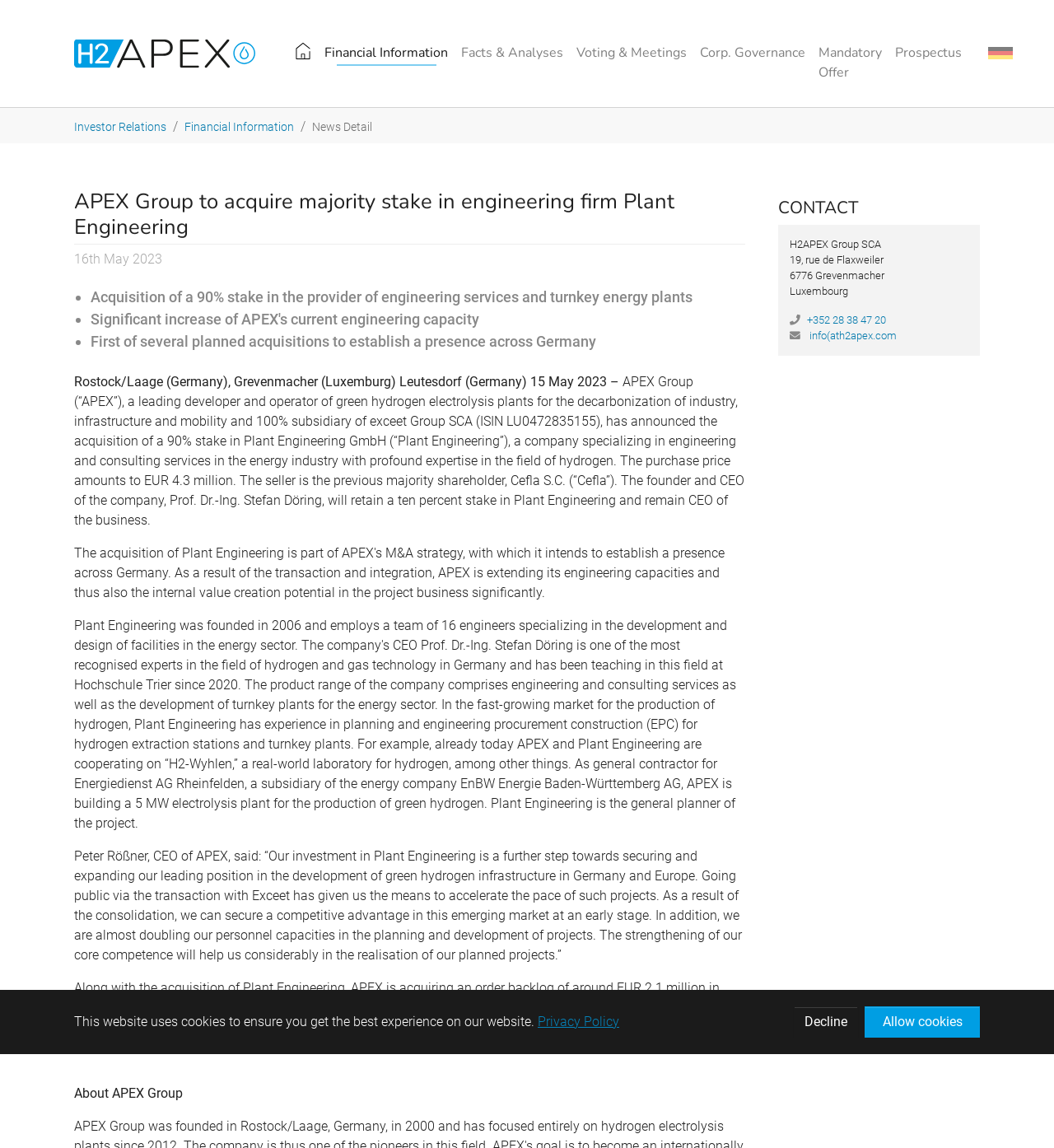What is the address of H2APEX Group SCA?
Based on the content of the image, thoroughly explain and answer the question.

The answer can be found in the contact section of the webpage, where the address is listed as '19, rue de Flaxweiler, 6776 Grevenmacher, Luxembourg'.